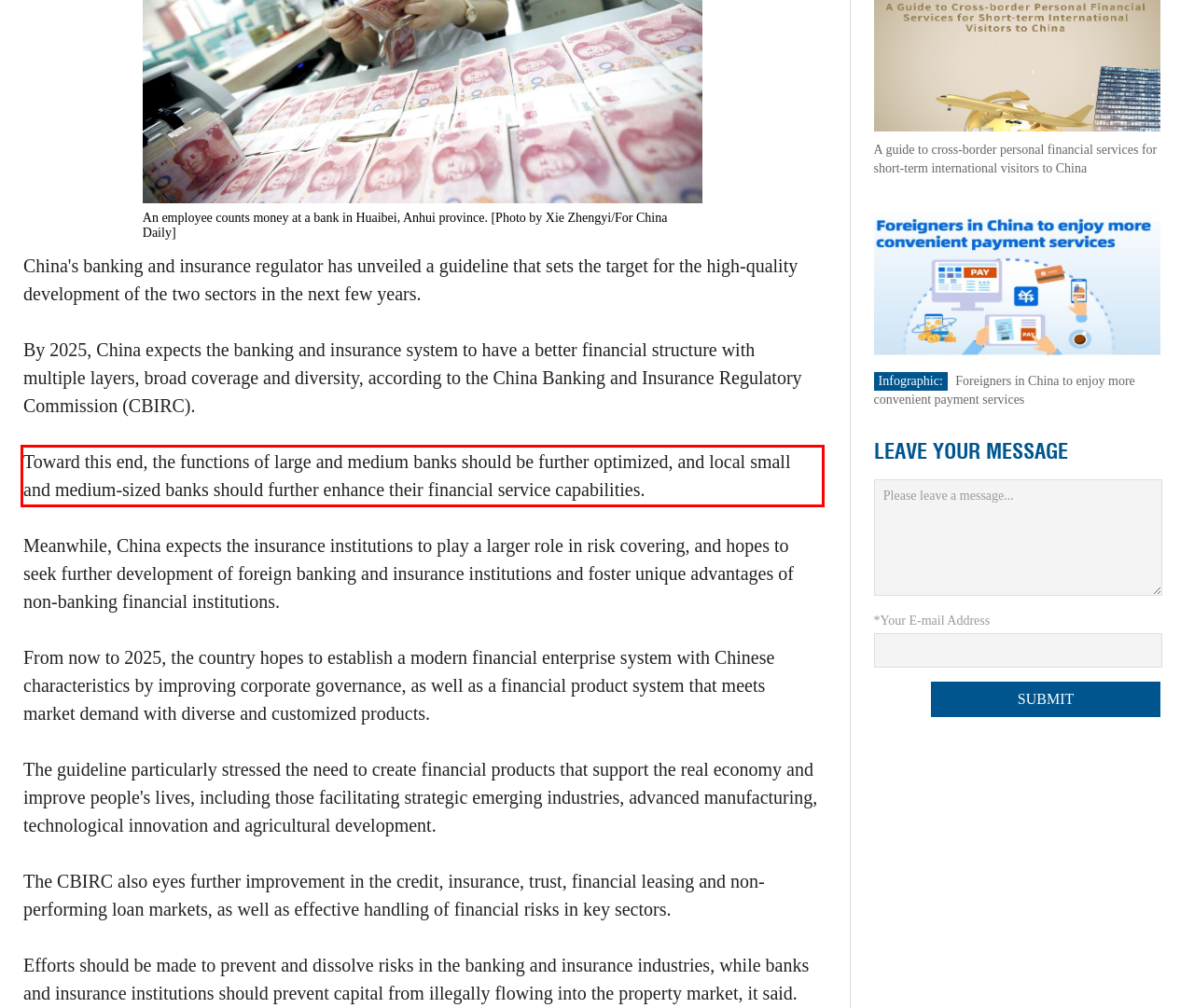You have a screenshot of a webpage where a UI element is enclosed in a red rectangle. Perform OCR to capture the text inside this red rectangle.

Toward this end, the functions of large and medium banks should be further optimized, and local small and medium-sized banks should further enhance their financial service capabilities.